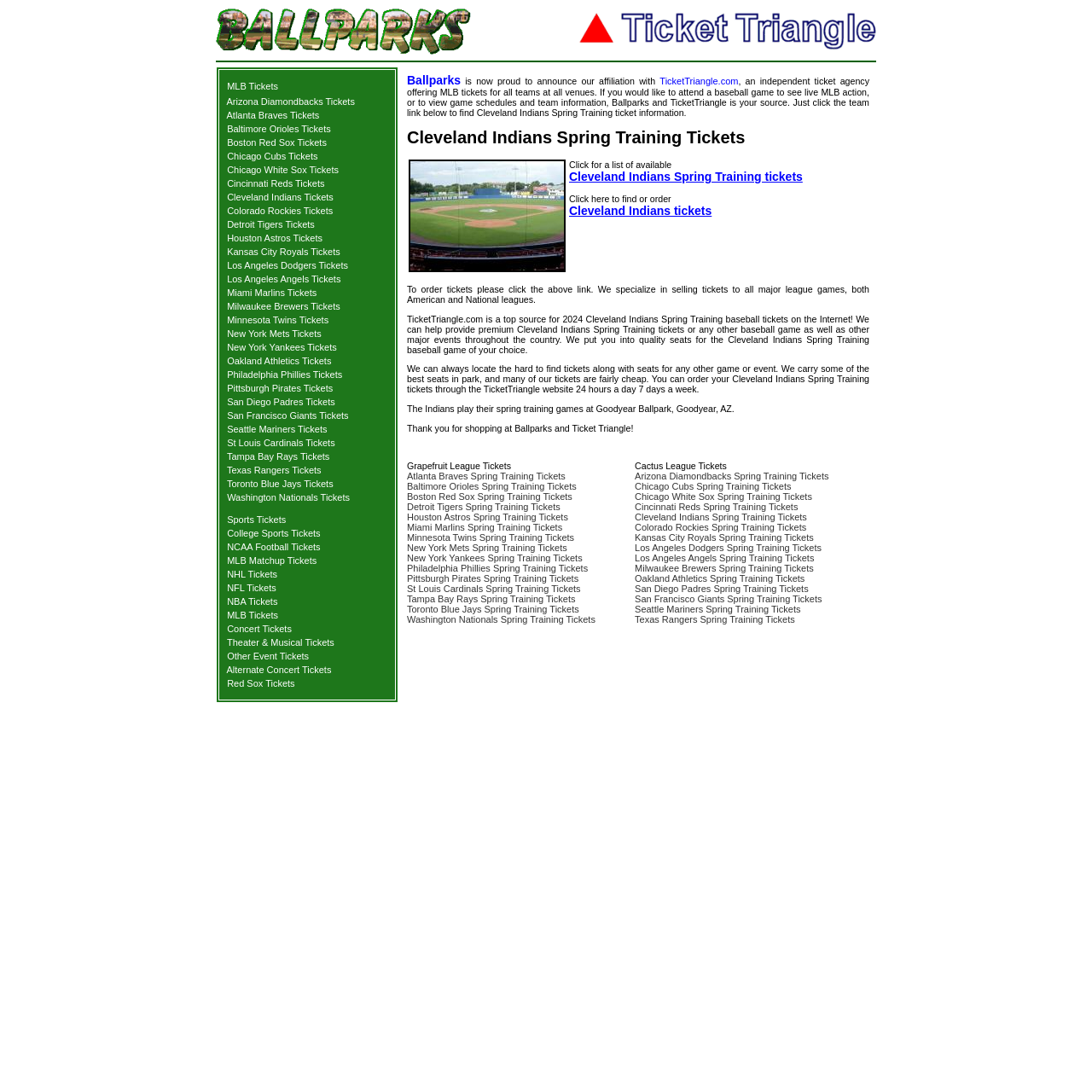Please find the bounding box coordinates of the clickable region needed to complete the following instruction: "click on MLB Tickets". The bounding box coordinates must consist of four float numbers between 0 and 1, i.e., [left, top, right, bottom].

[0.208, 0.074, 0.255, 0.084]